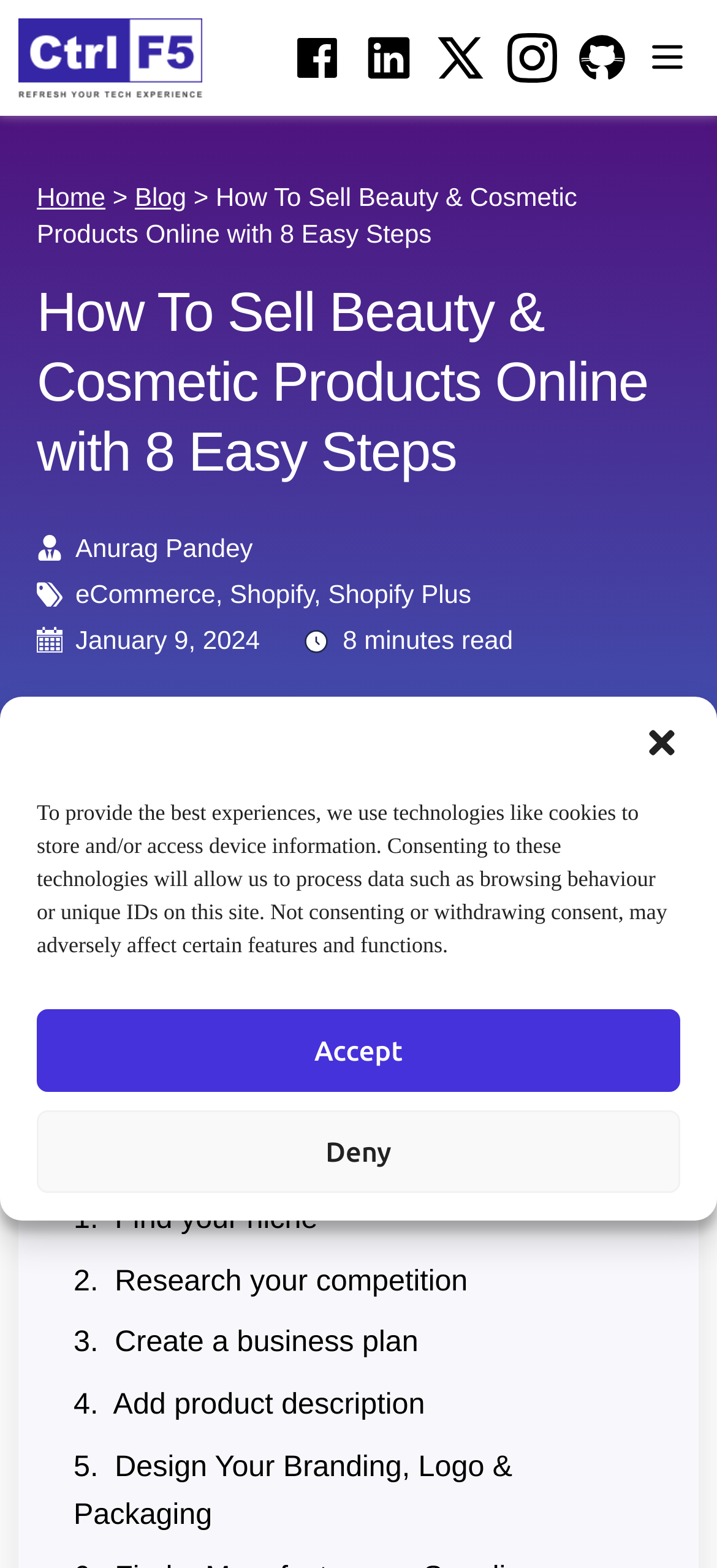Determine the bounding box coordinates for the UI element described. Format the coordinates as (top-left x, top-left y, bottom-right x, bottom-right y) and ensure all values are between 0 and 1. Element description: Open toolbar Accessibility Tools

[0.054, 0.683, 0.16, 0.732]